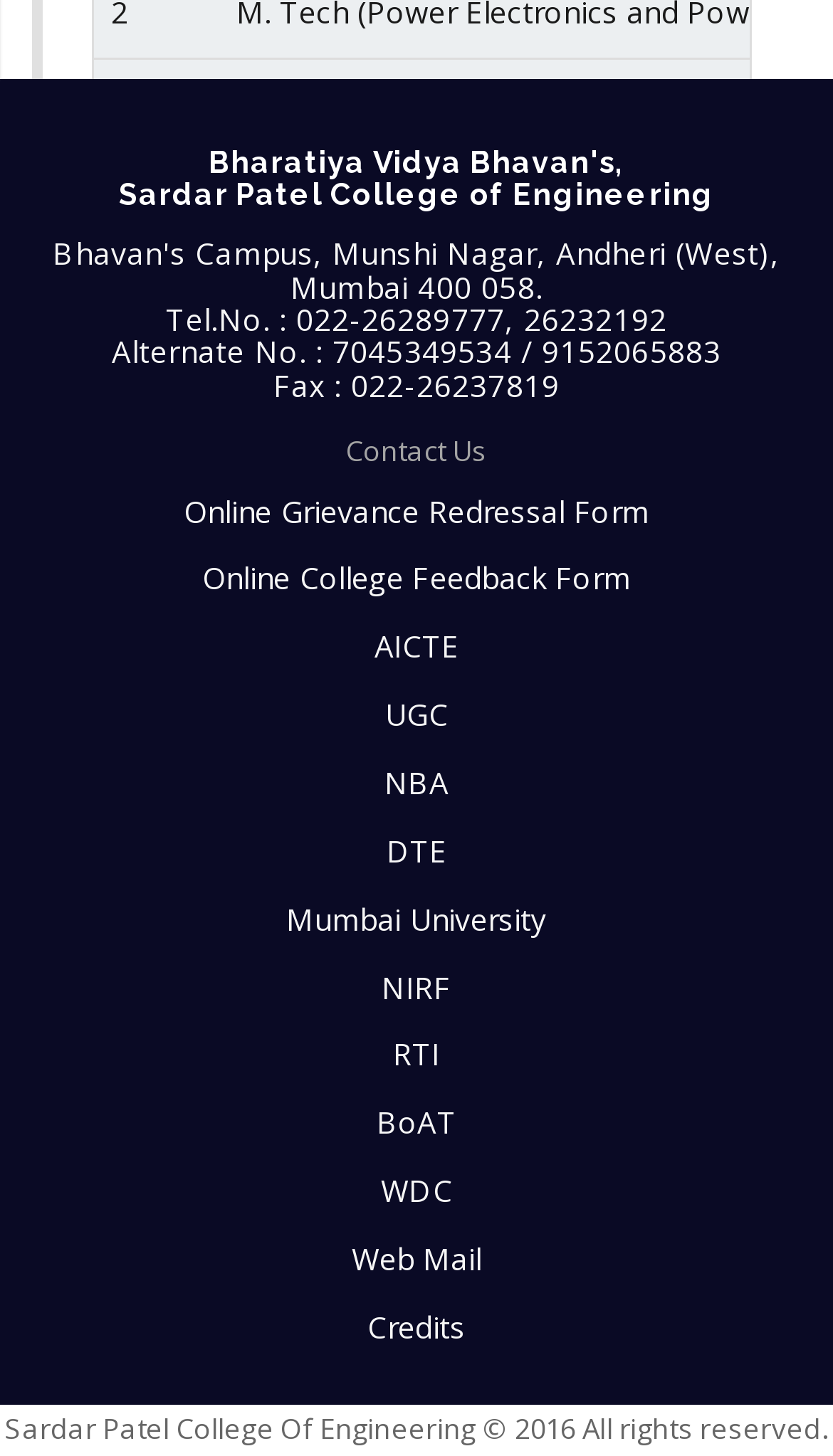What is the fax number of the college?
Using the visual information, answer the question in a single word or phrase.

022-26237819